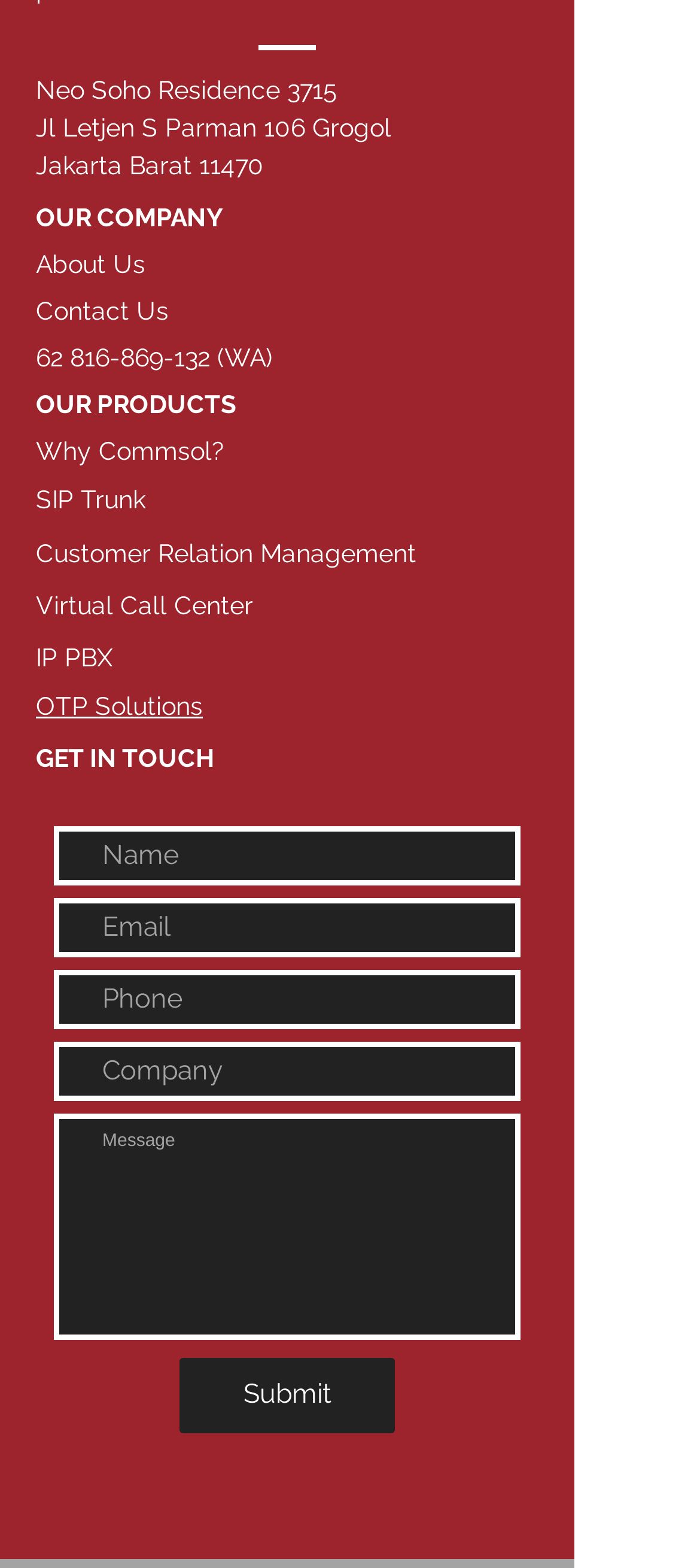Based on the visual content of the image, answer the question thoroughly: What is the button at the bottom of the form for?

I found the purpose of the button by looking at its text, which says 'Submit', indicating that it's used to submit the form after filling in the required fields.